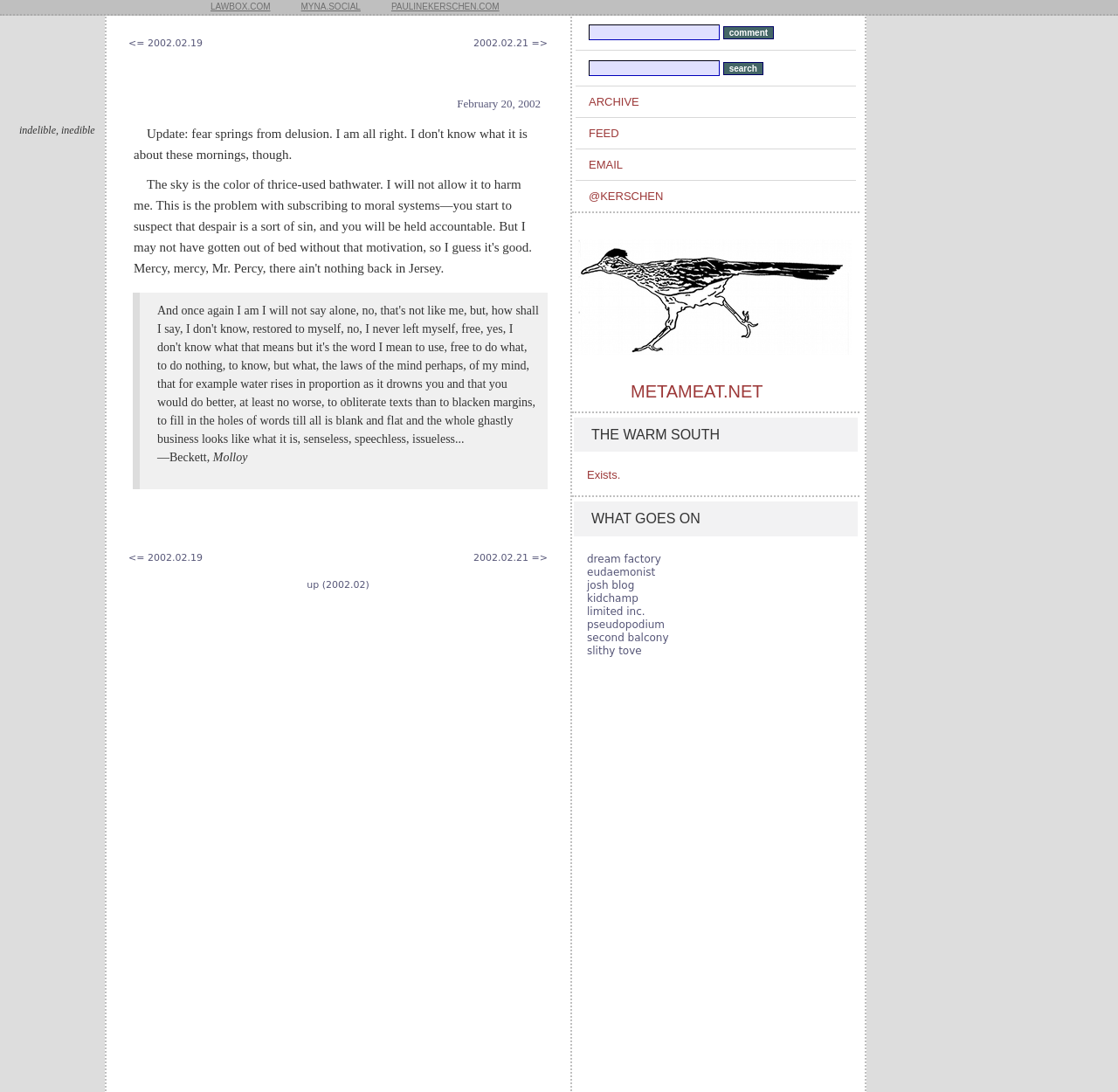Can you determine the bounding box coordinates of the area that needs to be clicked to fulfill the following instruction: "go to ARCHIVE"?

[0.527, 0.088, 0.766, 0.098]